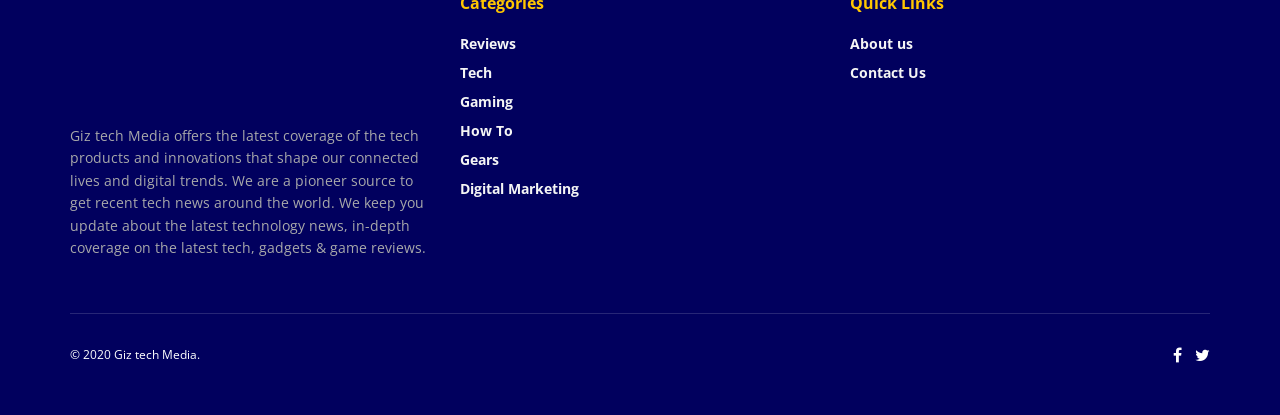Please respond to the question using a single word or phrase:
What categories of content are available on this website?

Reviews, Tech, Gaming, etc.